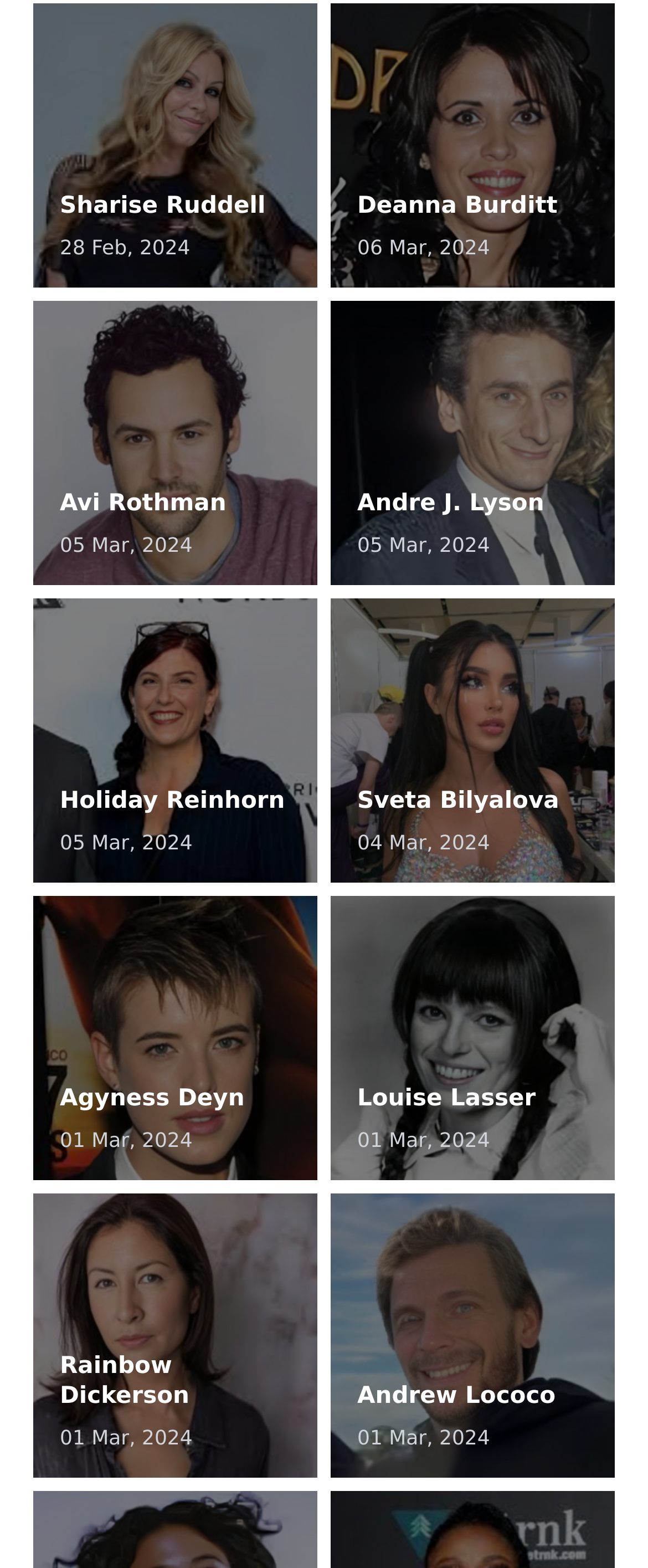What is the vertical position of the link 'Agyness Deyn 01 Mar, 2024'?
Use the information from the screenshot to give a comprehensive response to the question.

I compared the y1 and y2 coordinates of the link 'Agyness Deyn 01 Mar, 2024' with the other links, and it appears to be in the middle of the webpage vertically.